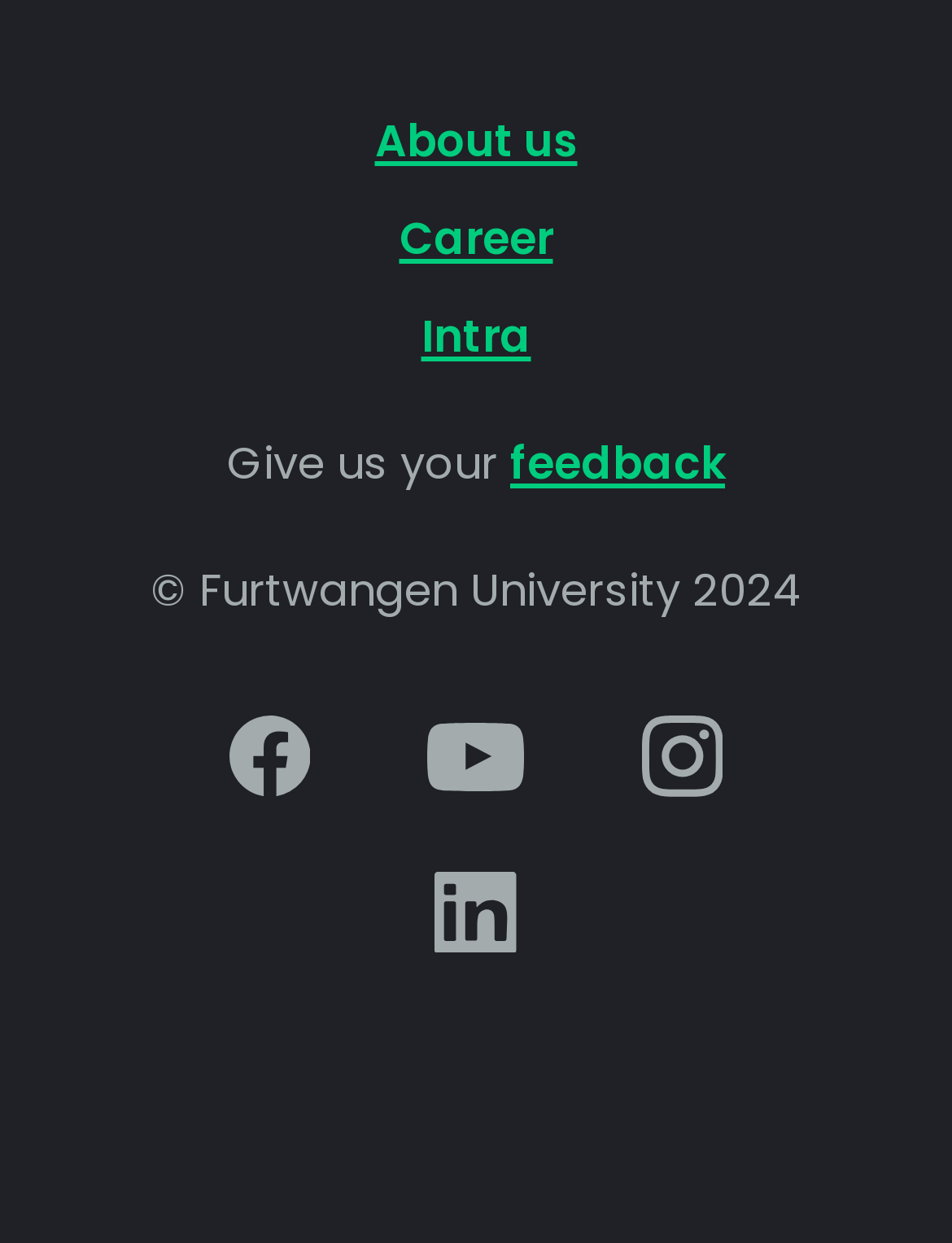Find the bounding box coordinates corresponding to the UI element with the description: "YouTube". The coordinates should be formatted as [left, top, right, bottom], with values as floats between 0 and 1.

[0.449, 0.581, 0.551, 0.648]